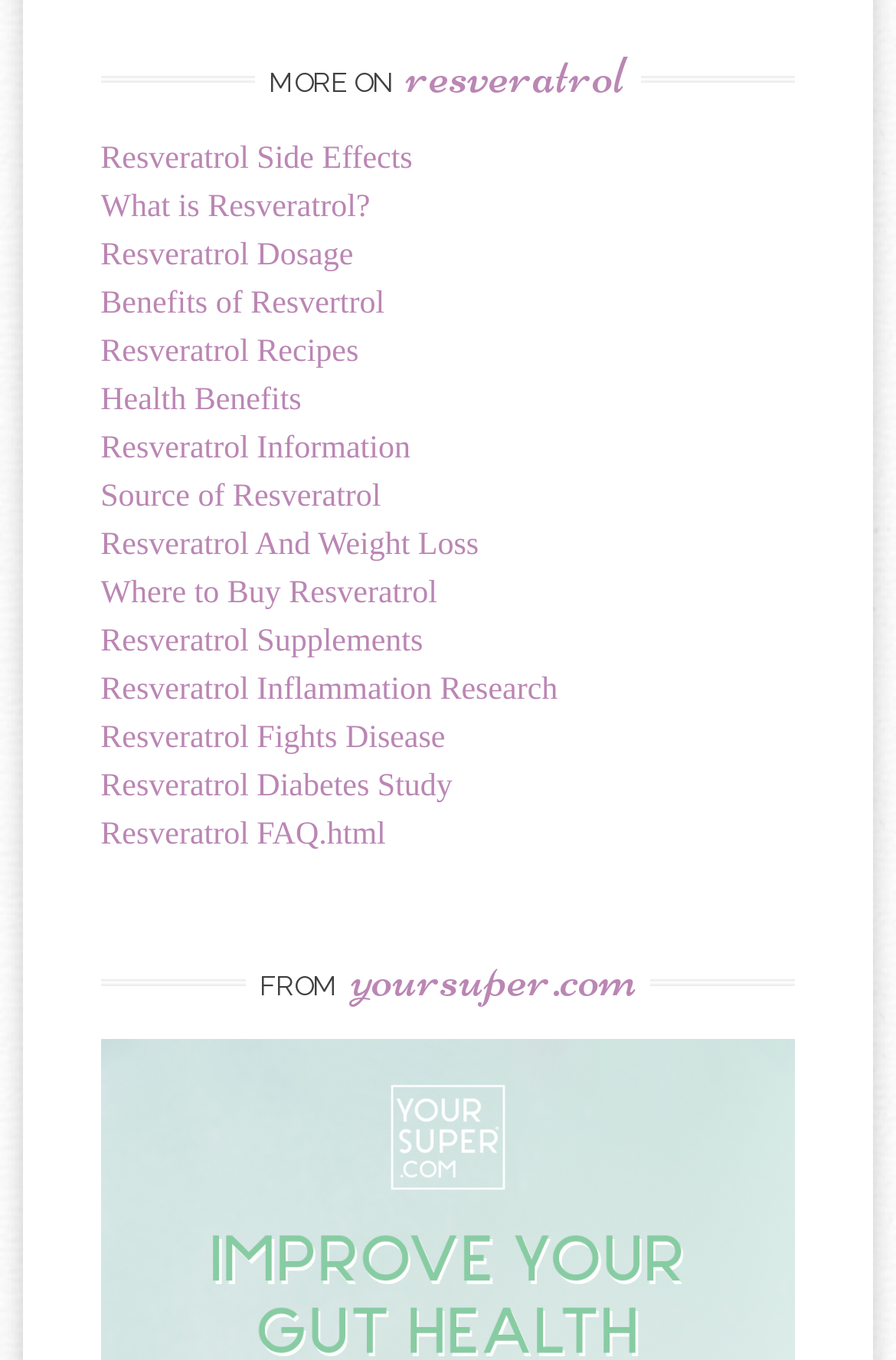Provide a short, one-word or phrase answer to the question below:
How many links are there on this webpage?

17